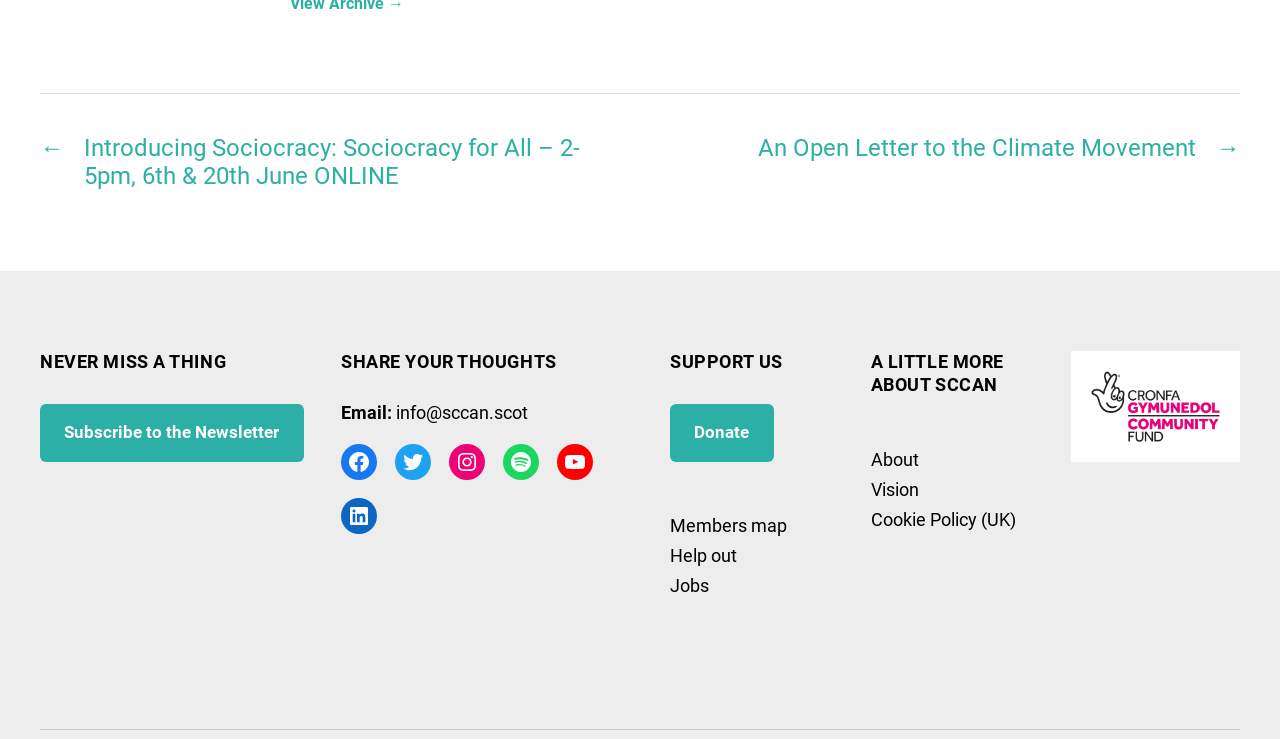Please identify the bounding box coordinates of the element's region that should be clicked to execute the following instruction: "Learn more about SCCAN's vision". The bounding box coordinates must be four float numbers between 0 and 1, i.e., [left, top, right, bottom].

[0.68, 0.648, 0.718, 0.677]